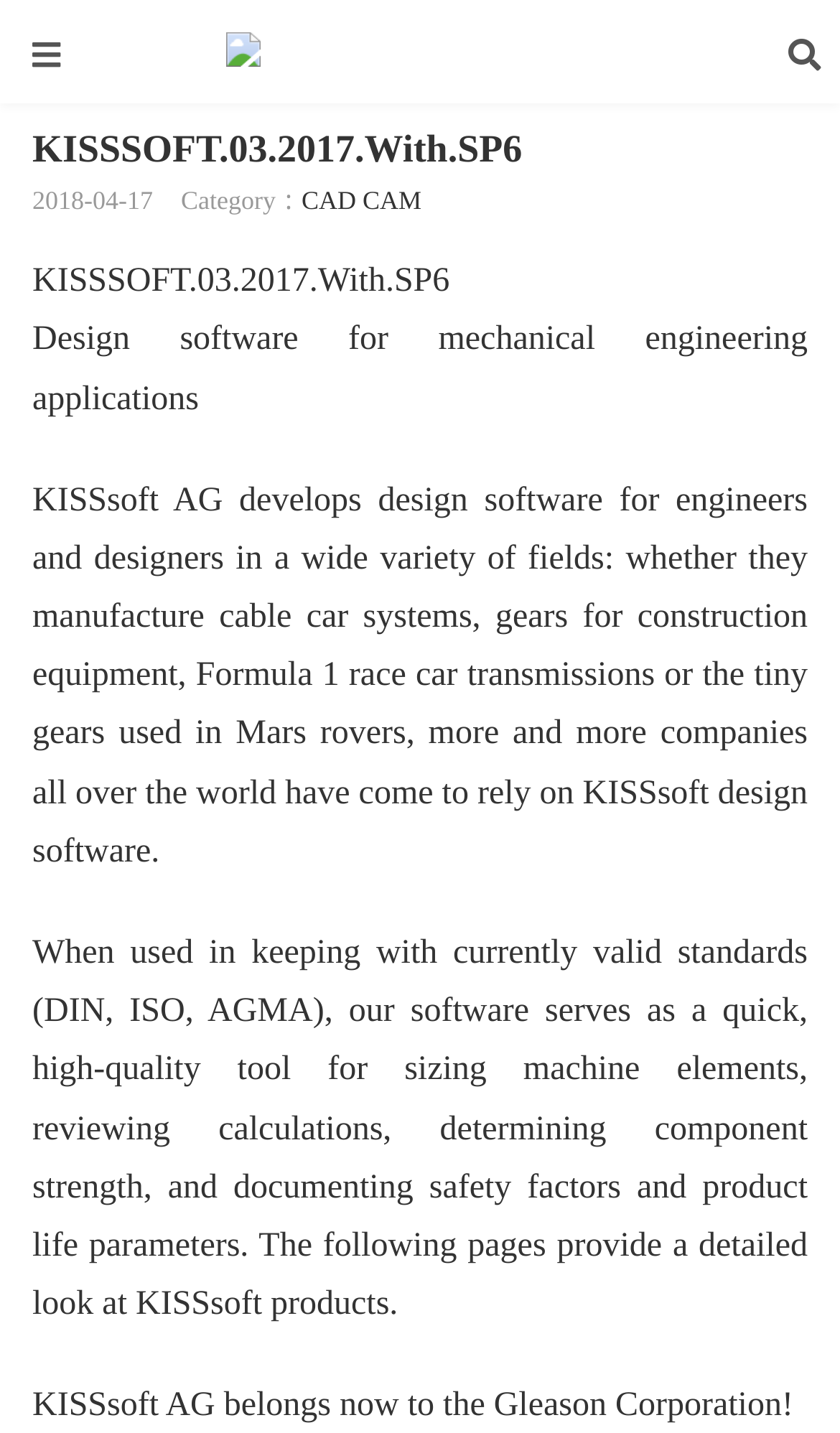What is the category of KISSSOFT.03.2017.With.SP6?
Please answer the question with a detailed and comprehensive explanation.

The category of KISSSOFT.03.2017.With.SP6 is mentioned as 'CAD CAM' in the webpage content, specifically in the line 'Category：CAD CAM'.